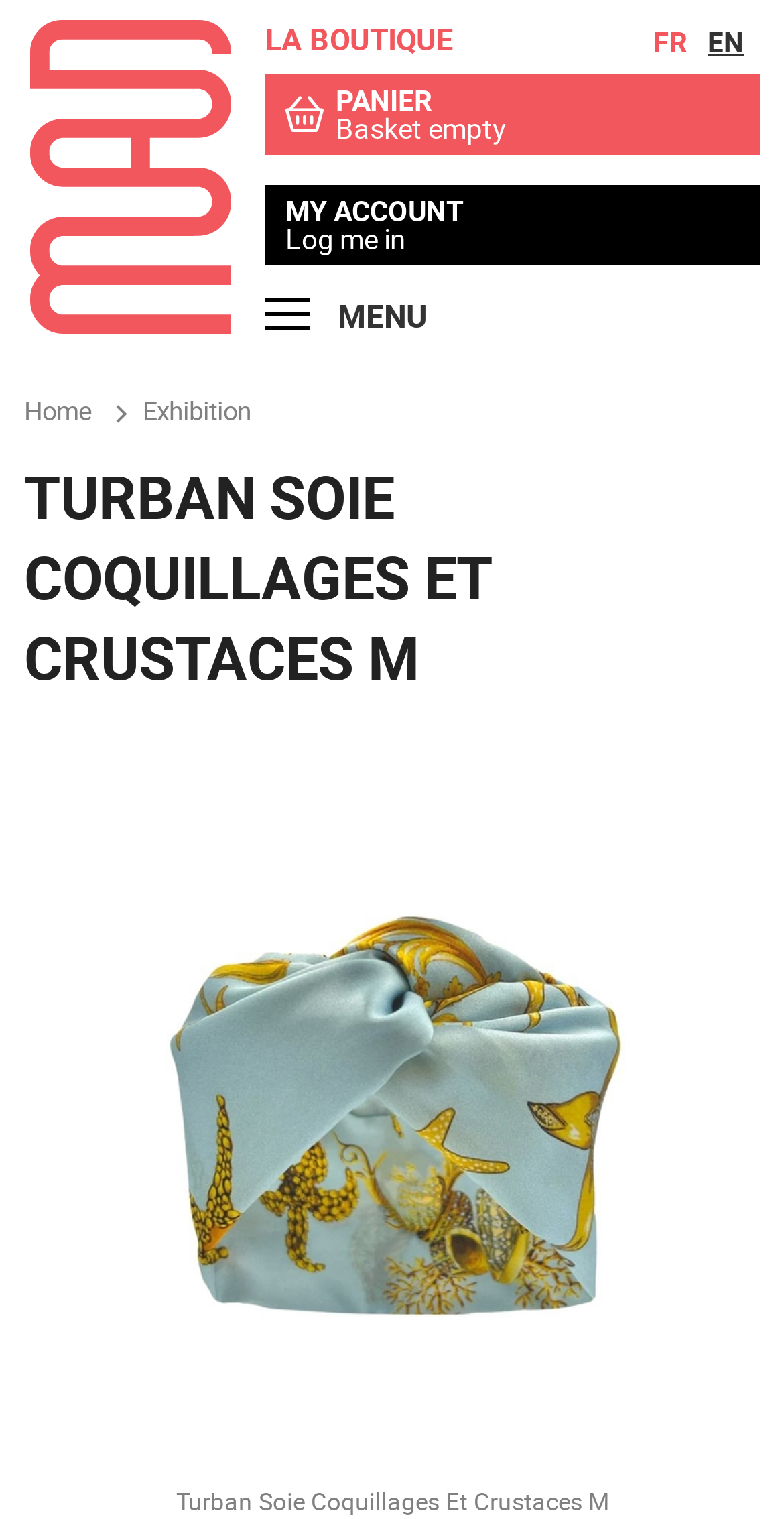Please identify the bounding box coordinates of the element's region that should be clicked to execute the following instruction: "View basket". The bounding box coordinates must be four float numbers between 0 and 1, i.e., [left, top, right, bottom].

[0.364, 0.057, 0.646, 0.094]